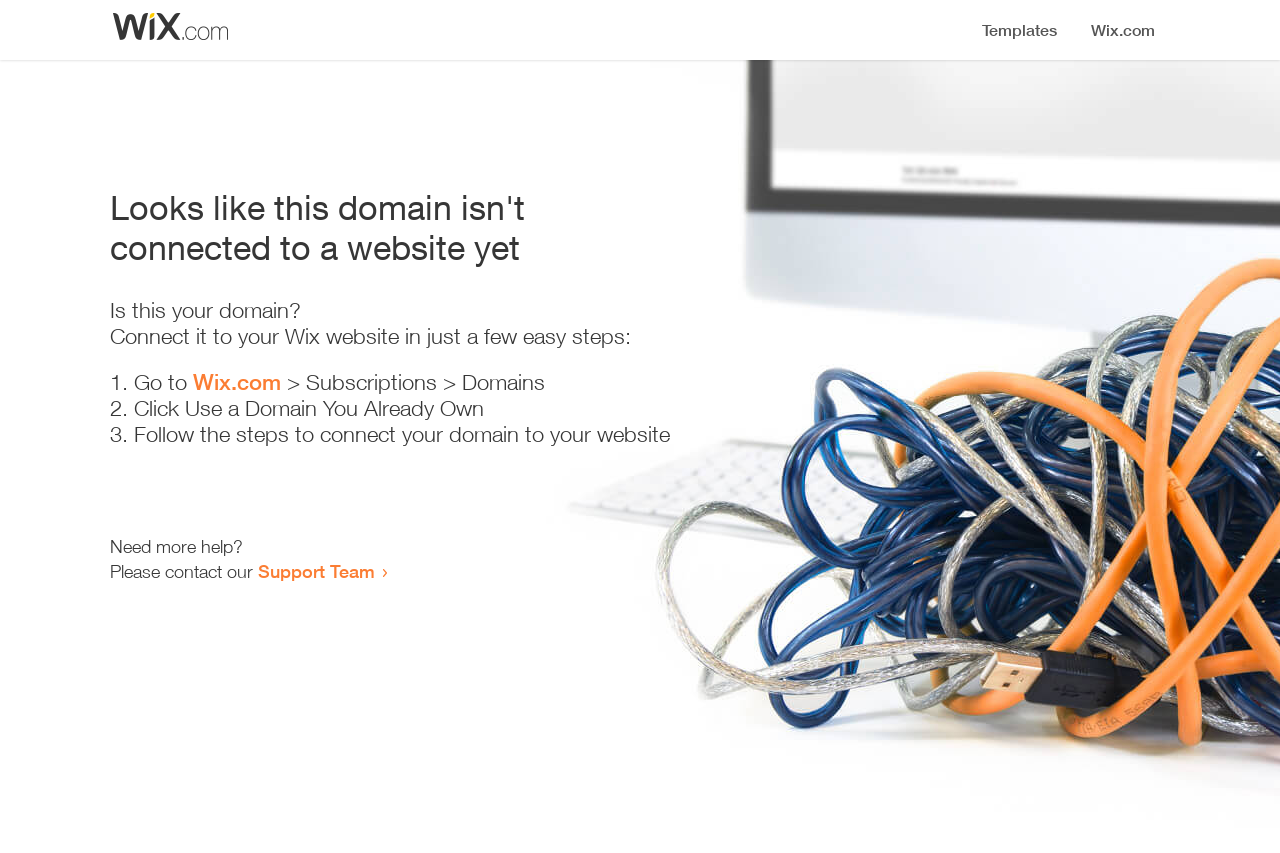What is the purpose of this webpage?
Use the information from the screenshot to give a comprehensive response to the question.

I inferred the purpose of the webpage by analyzing the text elements, which suggest that the webpage is guiding the user to connect their domain to a website on Wix.com.